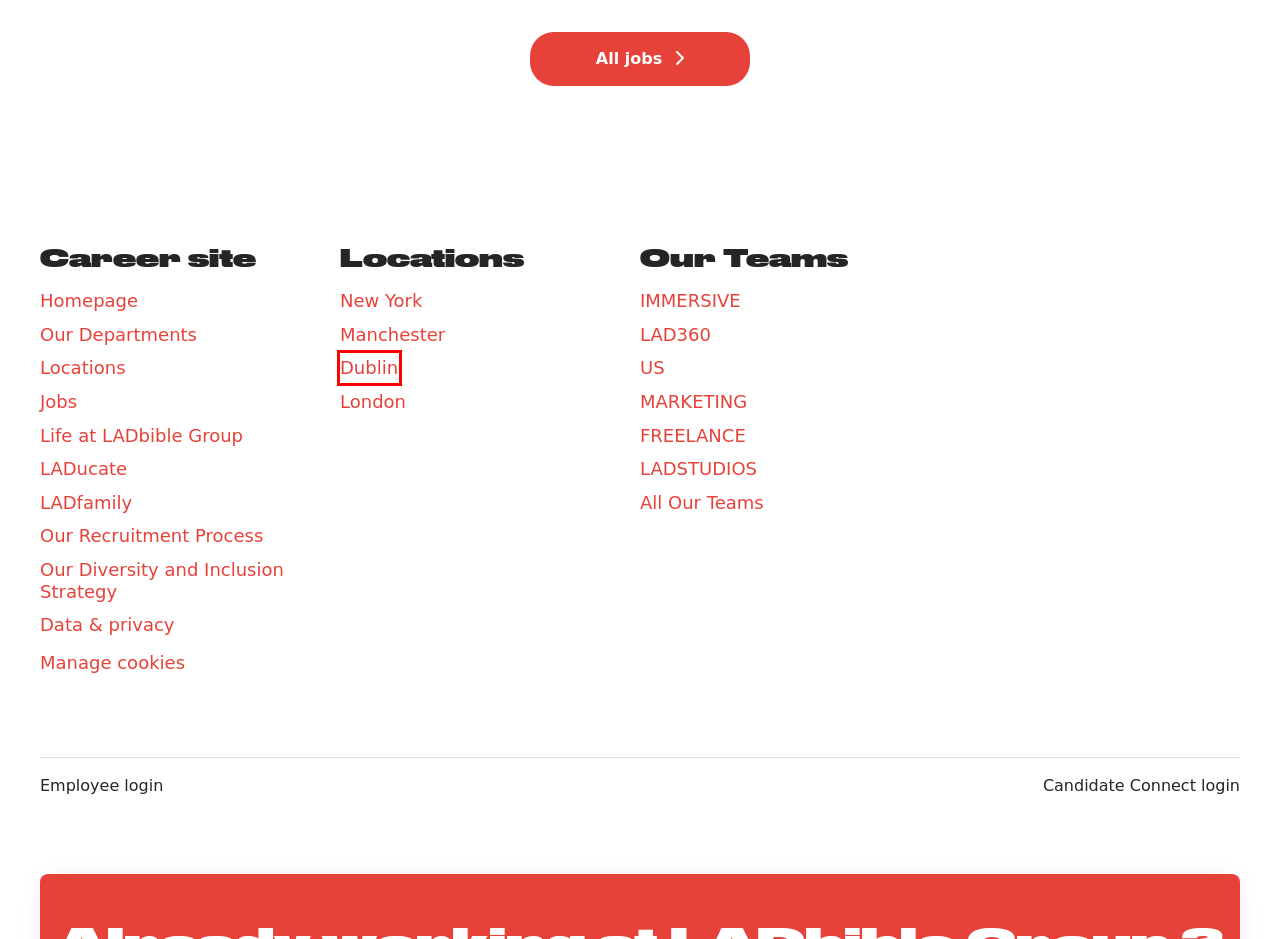After examining the screenshot of a webpage with a red bounding box, choose the most accurate webpage description that corresponds to the new page after clicking the element inside the red box. Here are the candidates:
A. Dublin - LADbible Group
B. Our Recruitment Process - LADbible Group
C. LADBIBLE GROUP'S DIVERSITY AND INCLUSION STRATEGY - LADbible Group
D. MARKETING - LADbible Group
E. US - LADbible Group
F. FREELANCE - LADbible Group
G. LADfamily - LADbible Group
H. LADucate - LADbible Group

A